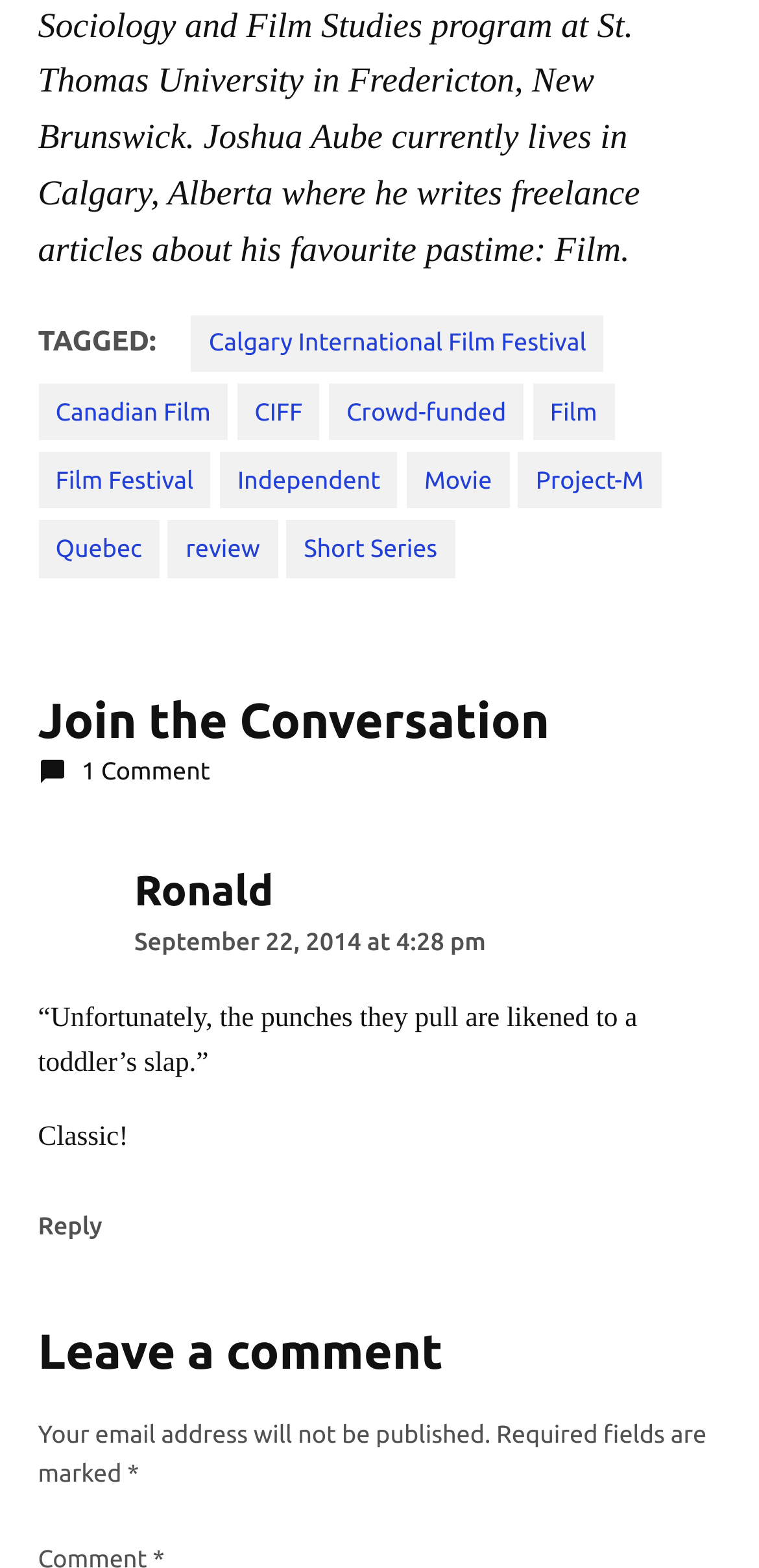Please find the bounding box coordinates (top-left x, top-left y, bottom-right x, bottom-right y) in the screenshot for the UI element described as follows: Crowd-funded

[0.433, 0.245, 0.69, 0.281]